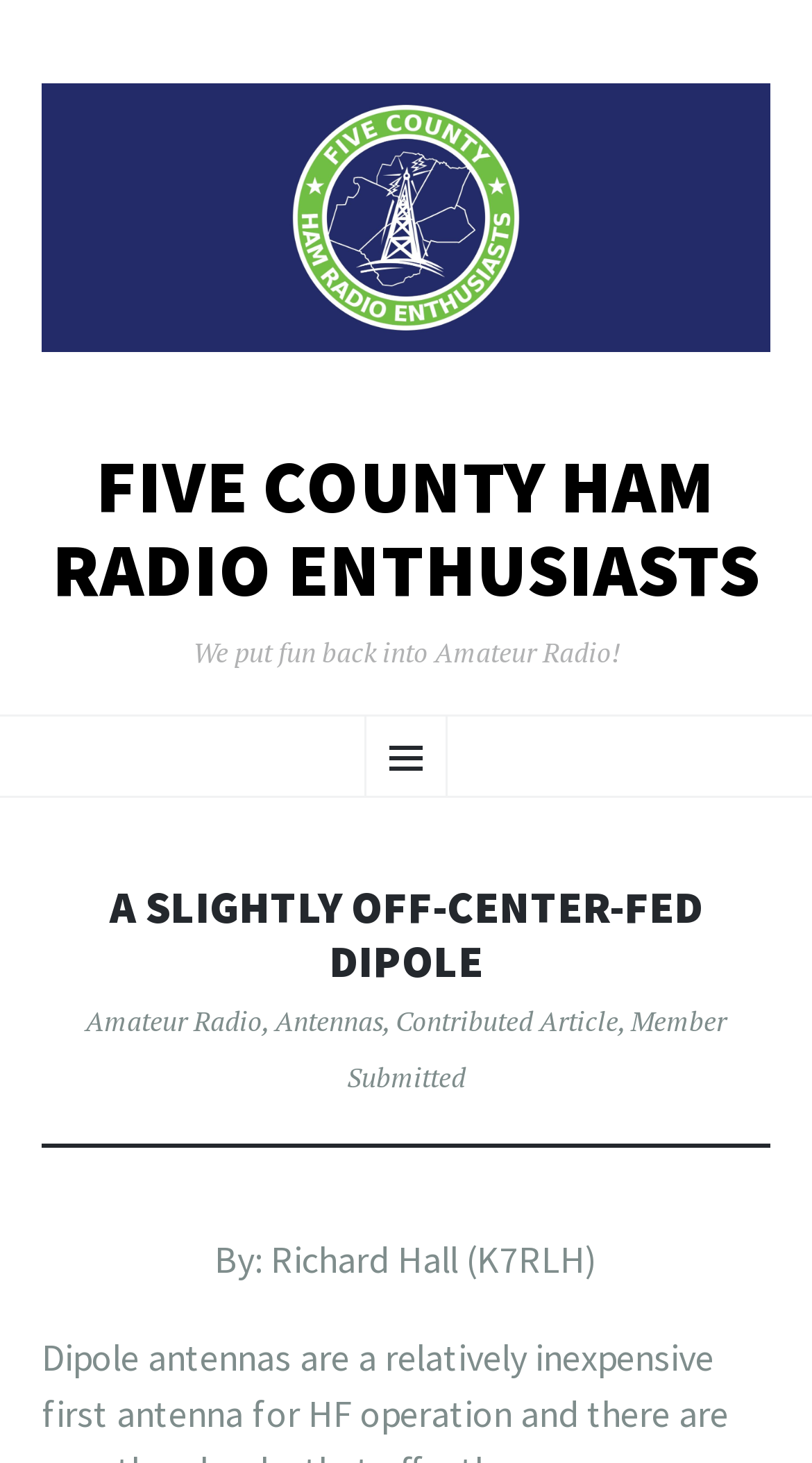Please answer the following question using a single word or phrase: 
What is the topic of the contributed article?

A Slightly Off-Center-Fed Dipole